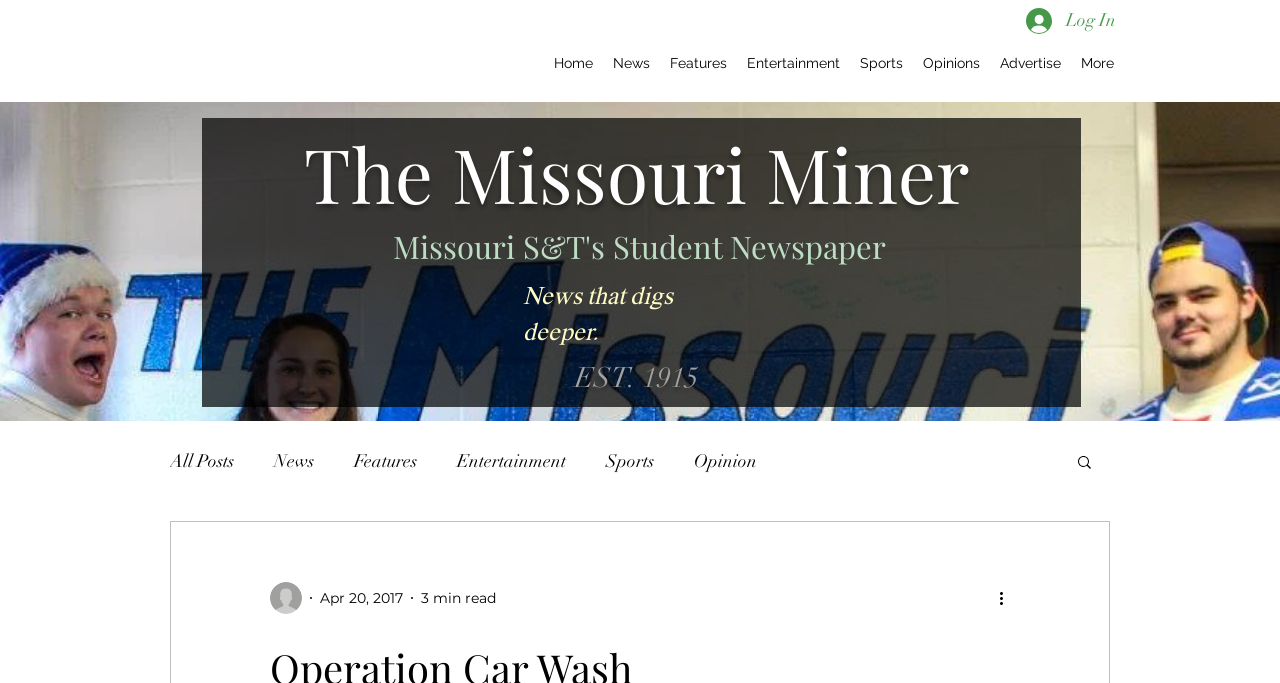How many categories are available in the blog section?
Refer to the screenshot and respond with a concise word or phrase.

6